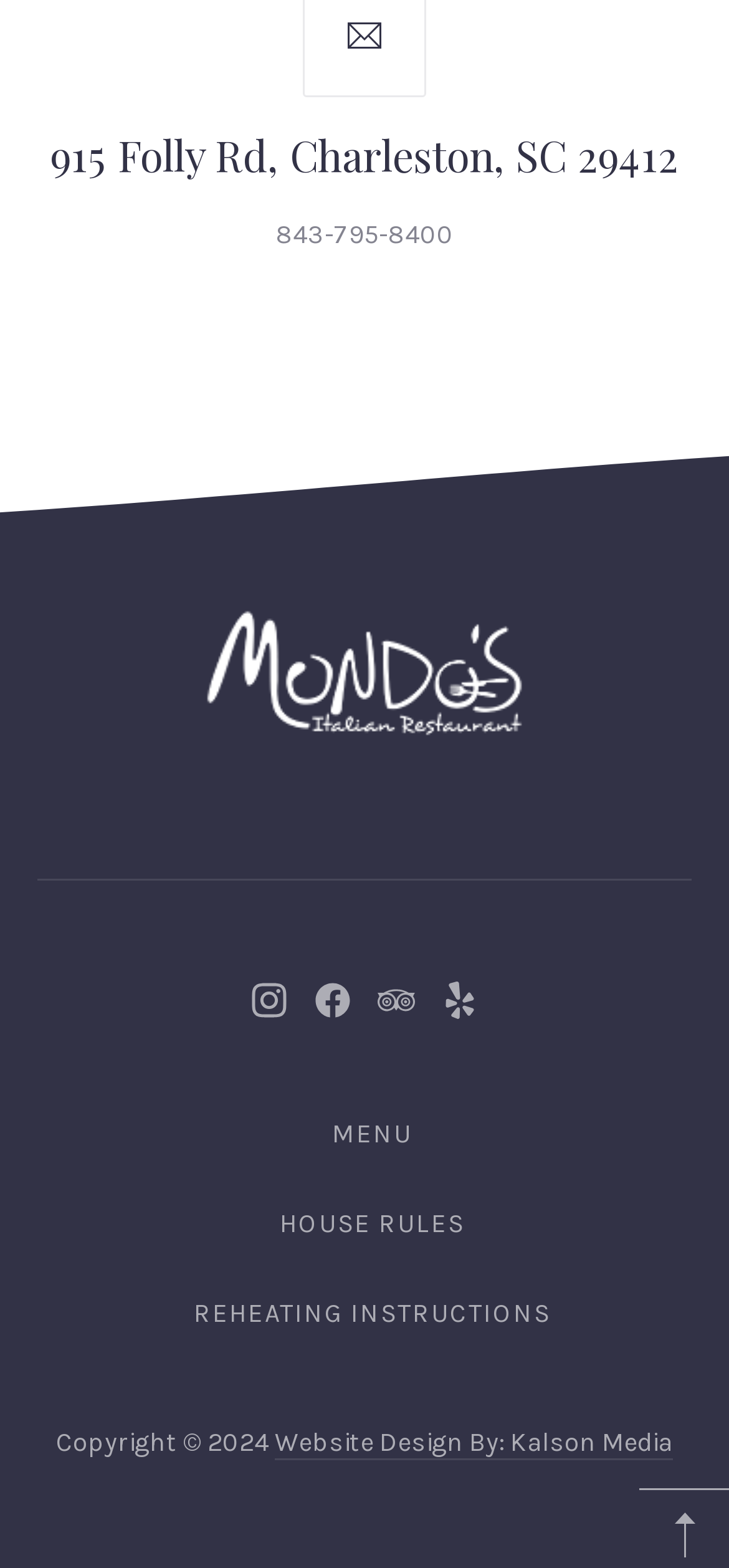Indicate the bounding box coordinates of the element that must be clicked to execute the instruction: "Share this page on Facebook". The coordinates should be given as four float numbers between 0 and 1, i.e., [left, top, right, bottom].

None